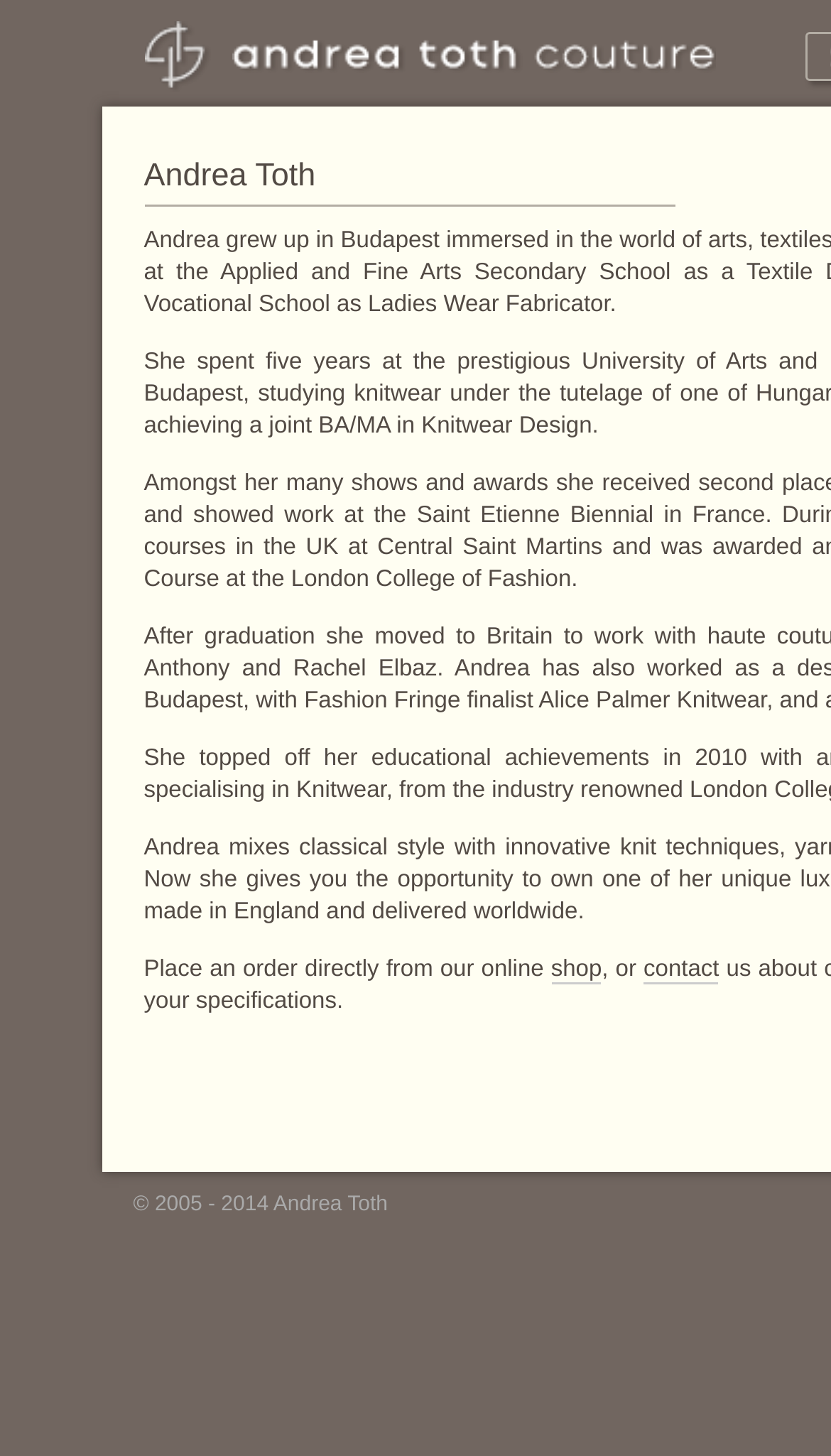Is there a way to shop online?
Please ensure your answer to the question is detailed and covers all necessary aspects.

The presence of the link element 'shop' suggests that users can shop online, which is further supported by the StaticText element 'Place an order directly from our online'.